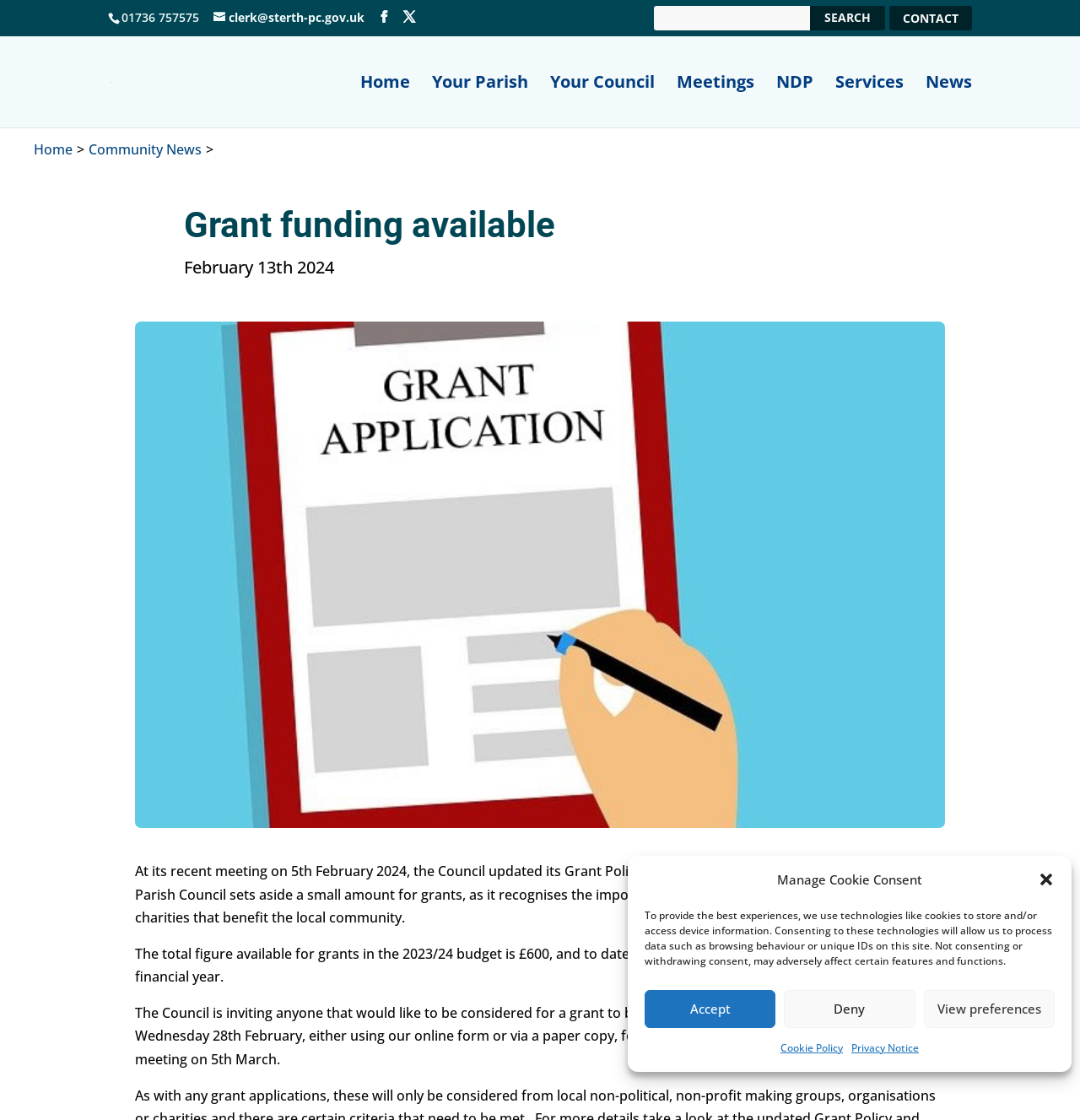What is the purpose of the grant funding?
Offer a detailed and full explanation in response to the question.

I inferred the purpose of the grant funding by reading the paragraph that explains the grant policy. The text states that the Parish Council sets aside a small amount for grants, as it recognises the importance of supporting groups, organisations and charities that benefit the local community.